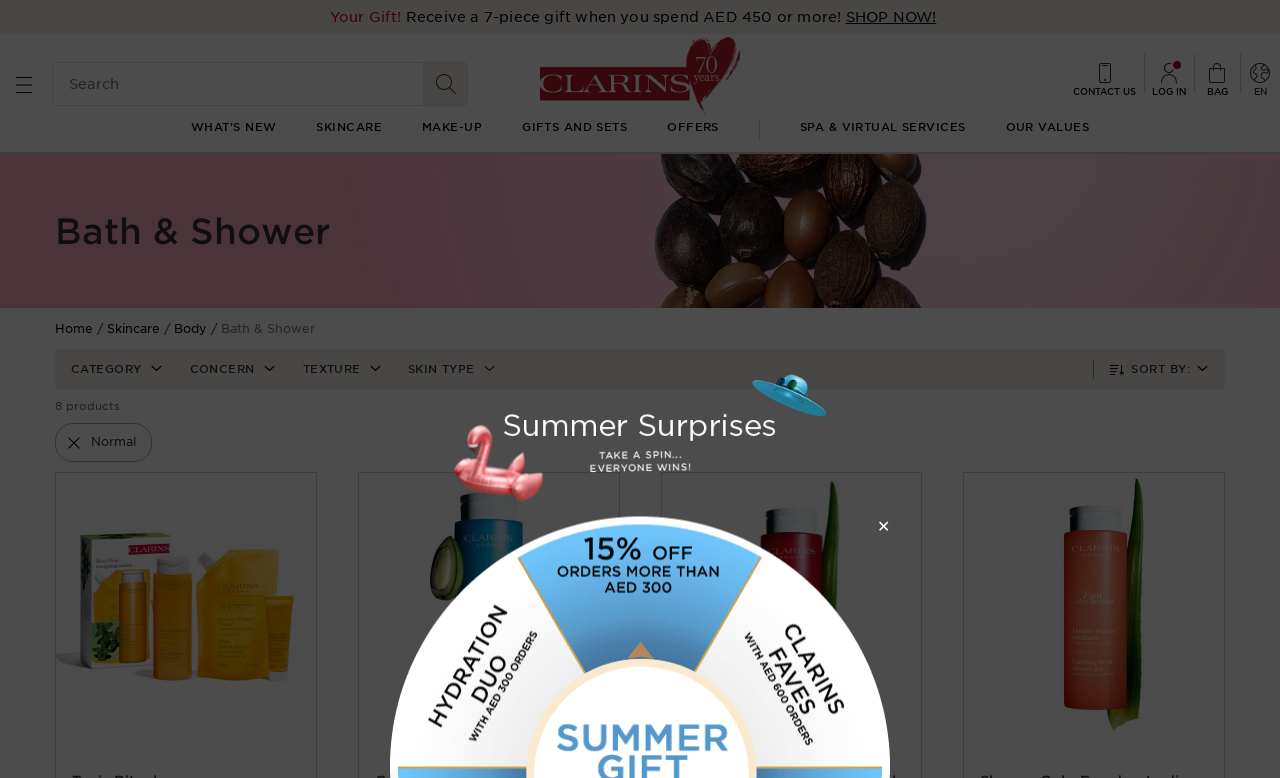Find the bounding box coordinates of the element's region that should be clicked in order to follow the given instruction: "View Clarins homepage". The coordinates should consist of four float numbers between 0 and 1, i.e., [left, top, right, bottom].

[0.42, 0.045, 0.58, 0.15]